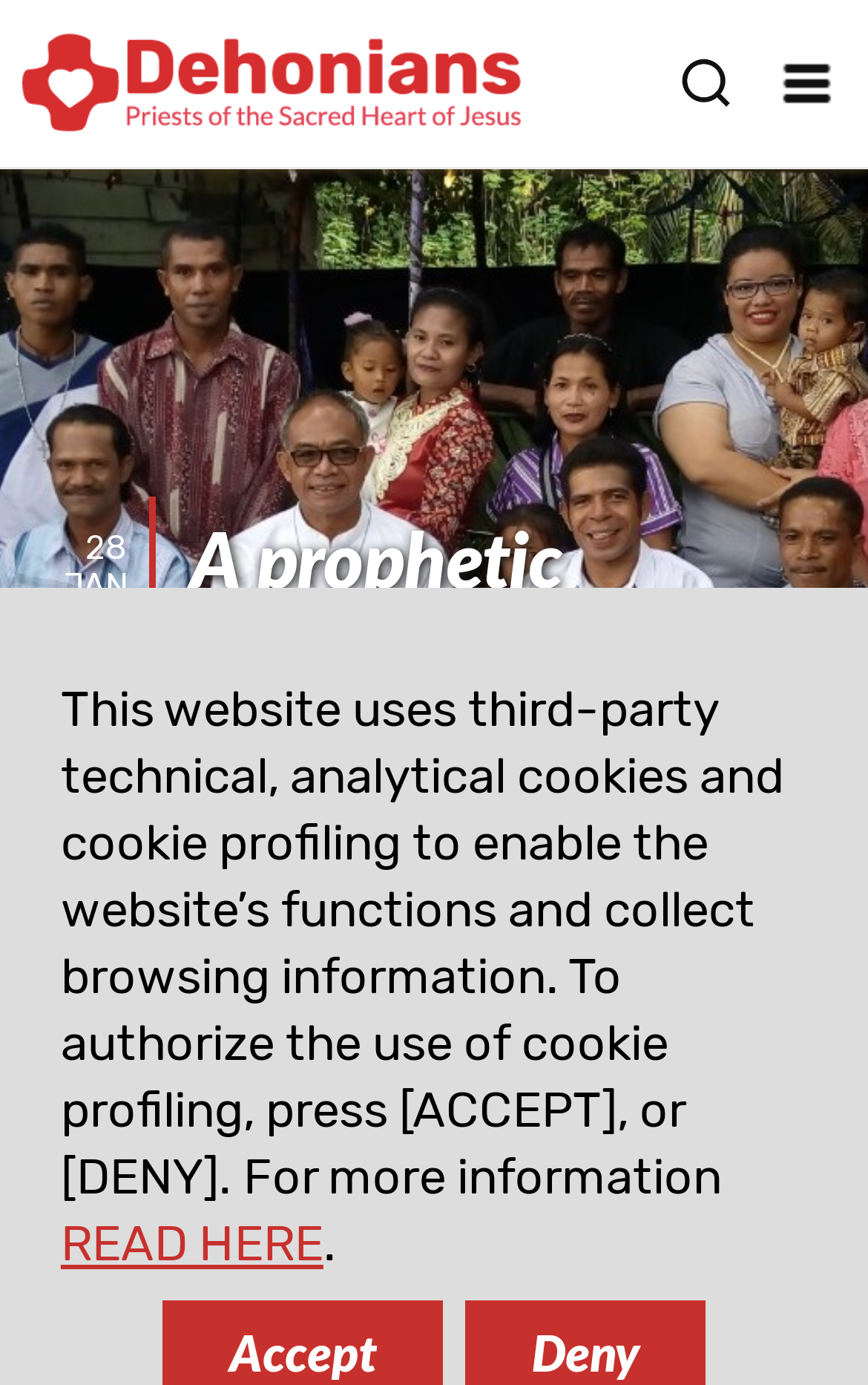How many menu items are visible on the top-right corner?
Make sure to answer the question with a detailed and comprehensive explanation.

I noticed two links, 'menù' and 'search', located on the top-right corner of the webpage, which suggests that they are menu items for navigation or searching the webpage.